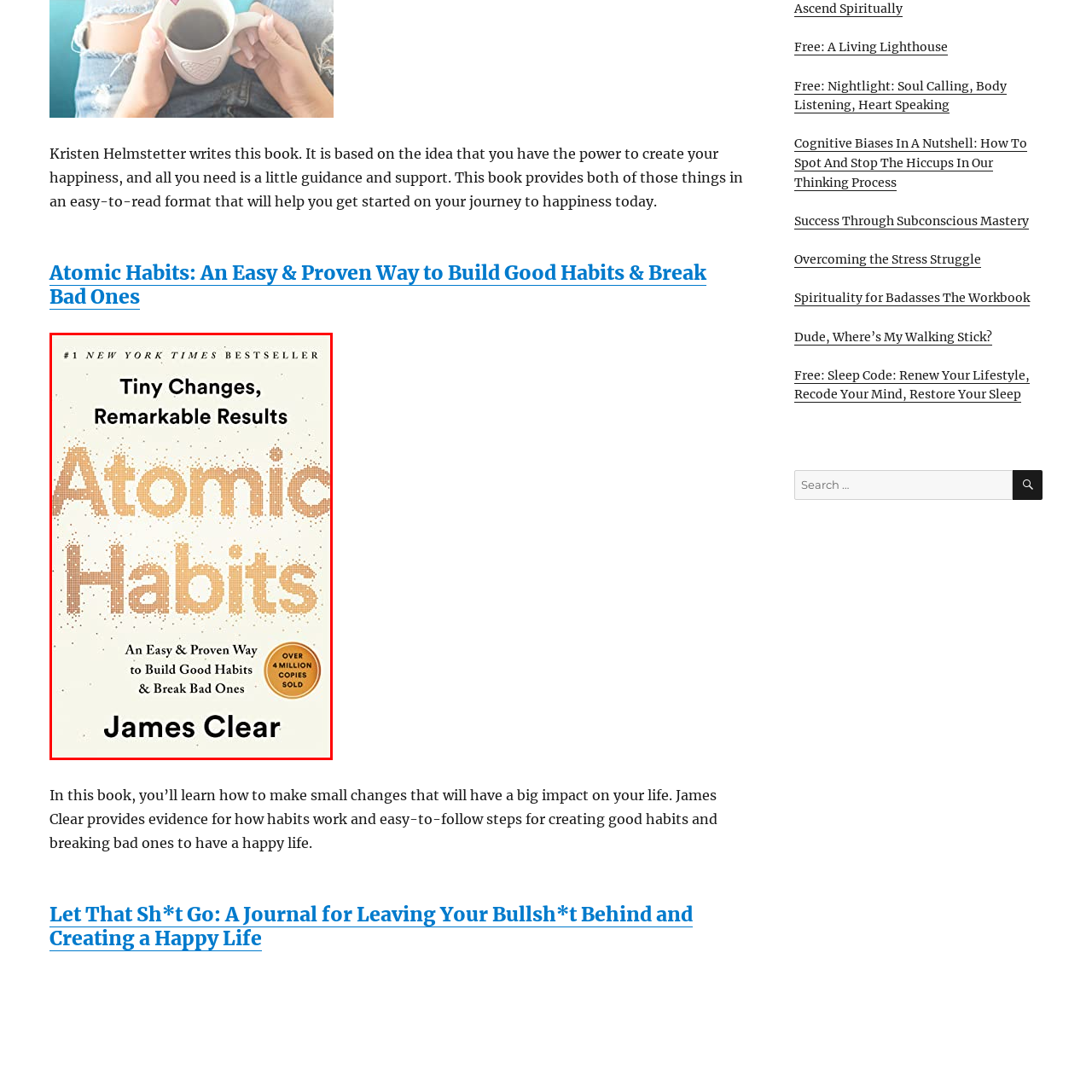Focus on the image outlined in red and offer a detailed answer to the question below, relying on the visual elements in the image:
What is the subtitle of the book?

The subtitle is written below the title on the book cover, which provides a brief summary of the book's content, stating 'An Easy & Proven Way to Build Good Habits & Break Bad Ones'.